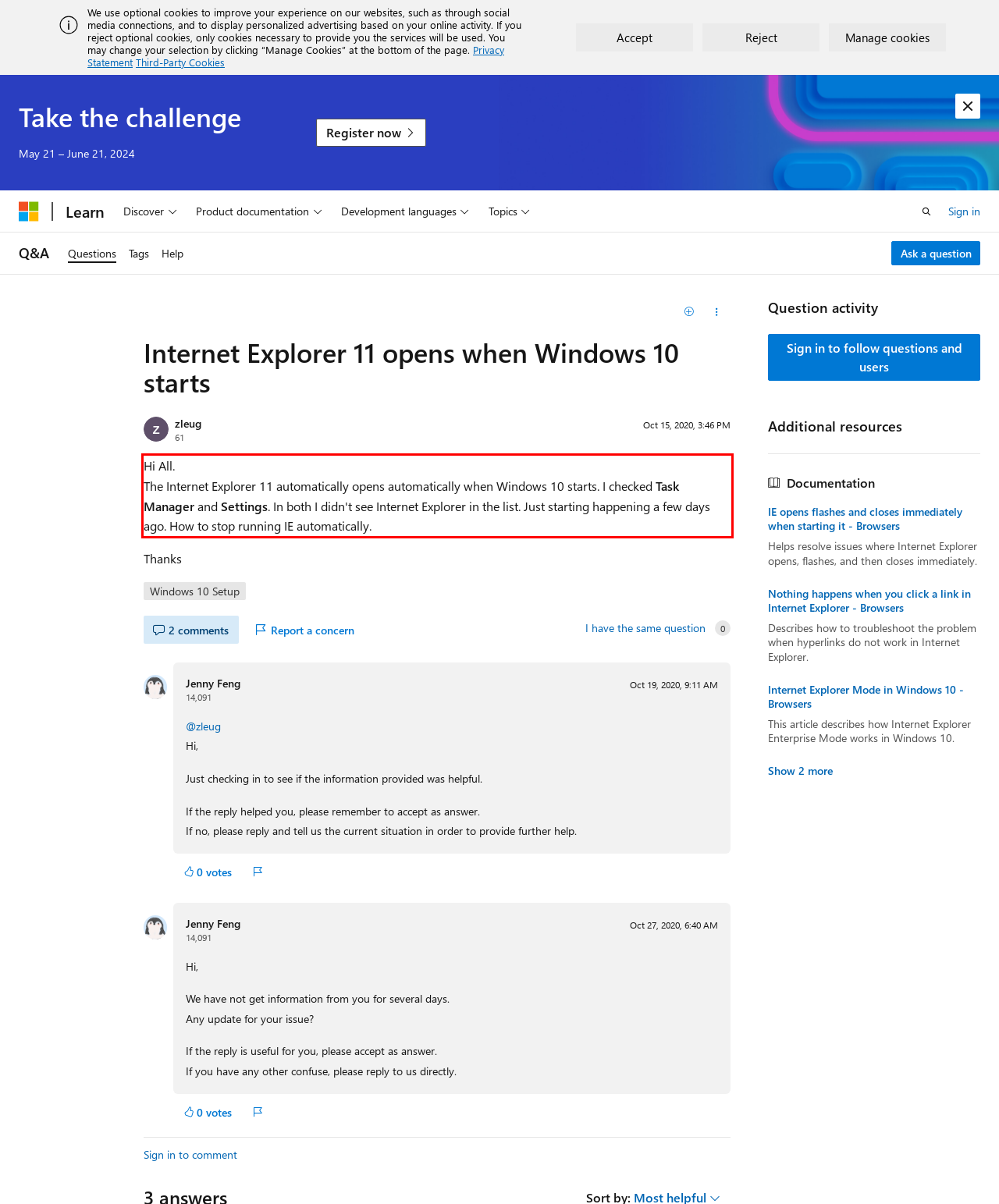Within the provided webpage screenshot, find the red rectangle bounding box and perform OCR to obtain the text content.

Hi All. The Internet Explorer 11 automatically opens automatically when Windows 10 starts. I checked Task Manager and Settings. In both I didn't see Internet Explorer in the list. Just starting happening a few days ago. How to stop running IE automatically.